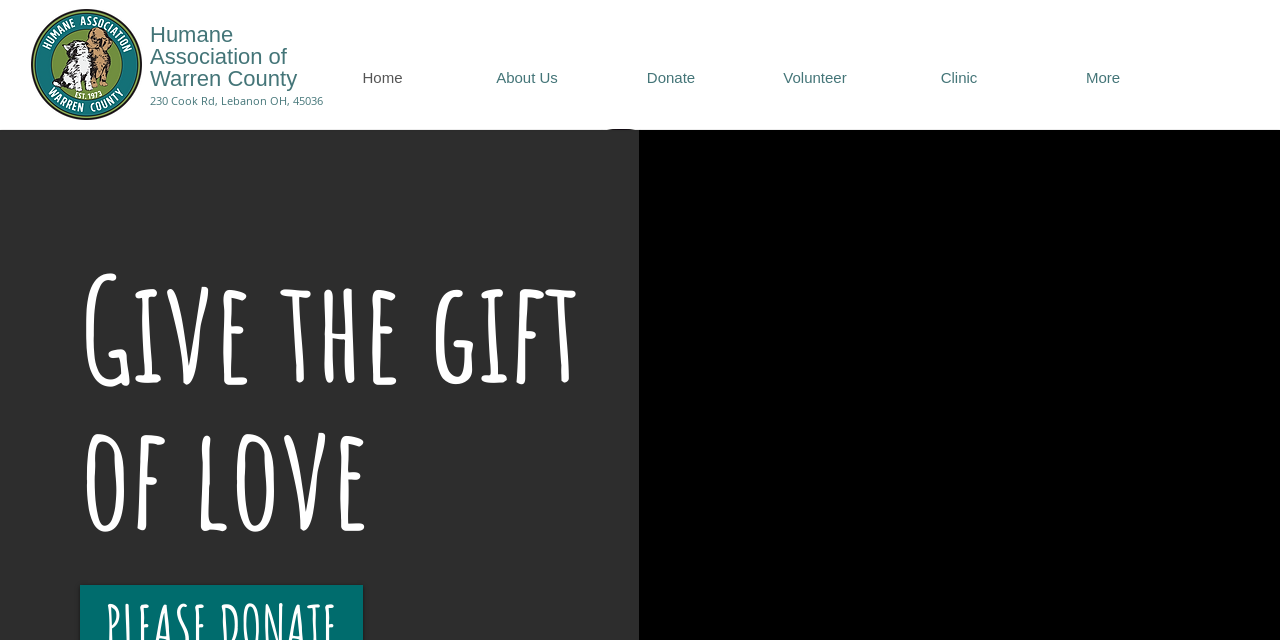Please answer the following question as detailed as possible based on the image: 
How many logos are there on the page?

I found the answer by counting the number of image elements with the same logo 'HAWC-Teal-Green-Logo-final.png', which are located at the top and middle of the page.